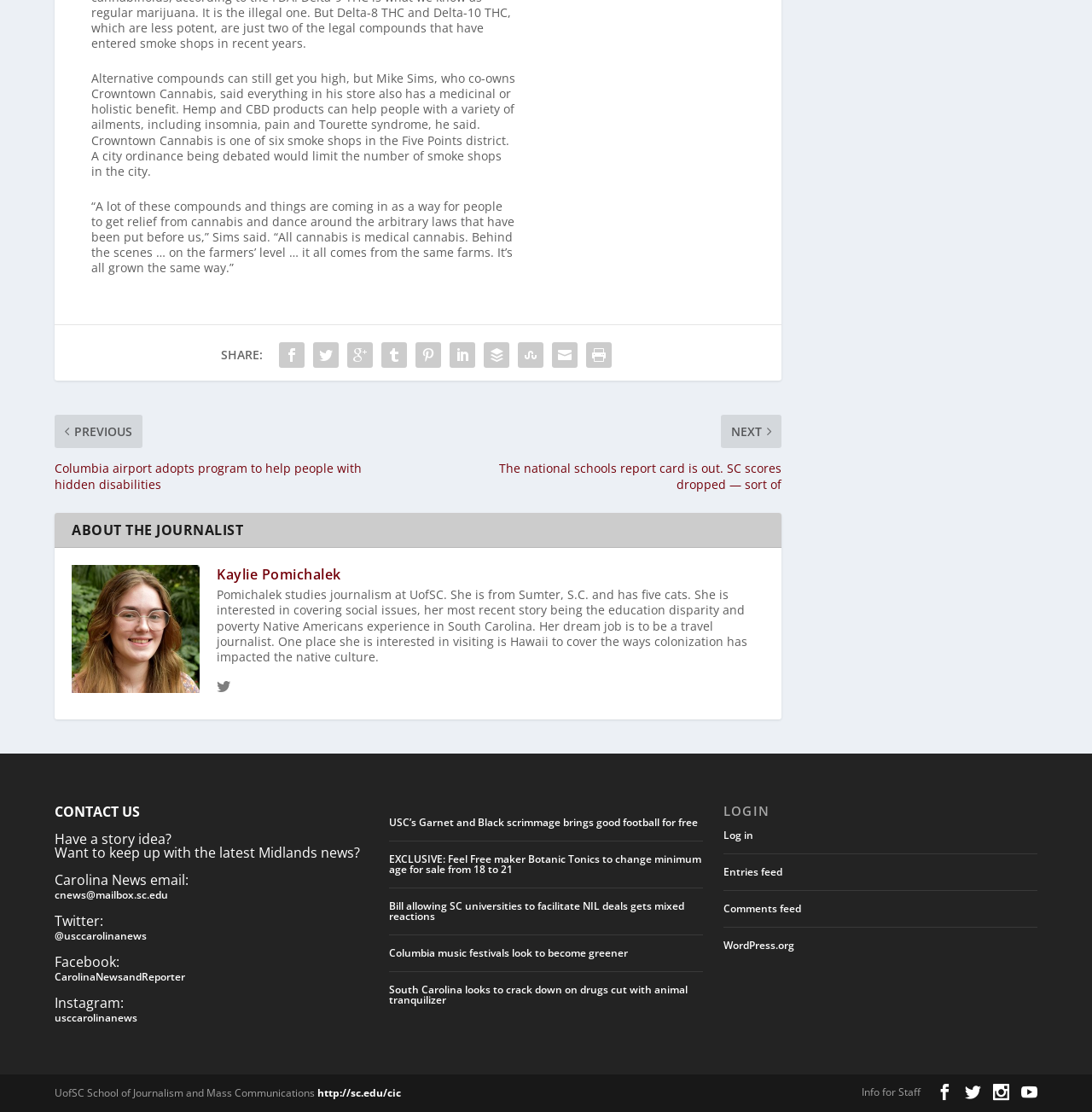Identify the bounding box coordinates for the UI element described as: "name="et_pb_contact_email_0" placeholder="Email Address"".

None